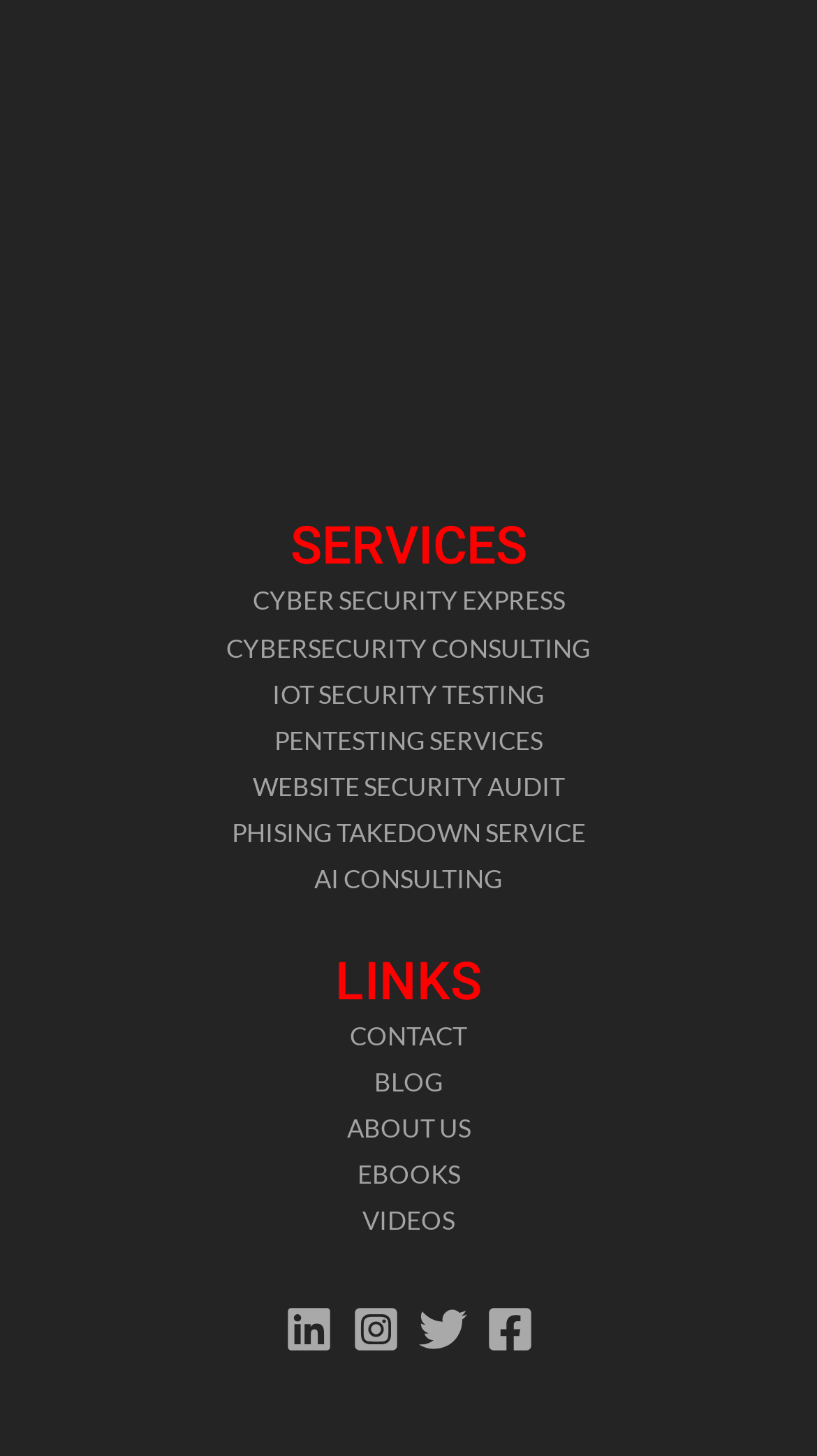Answer the question with a brief word or phrase:
What services are offered by Microhackers?

Cyber security, consulting, testing, etc.